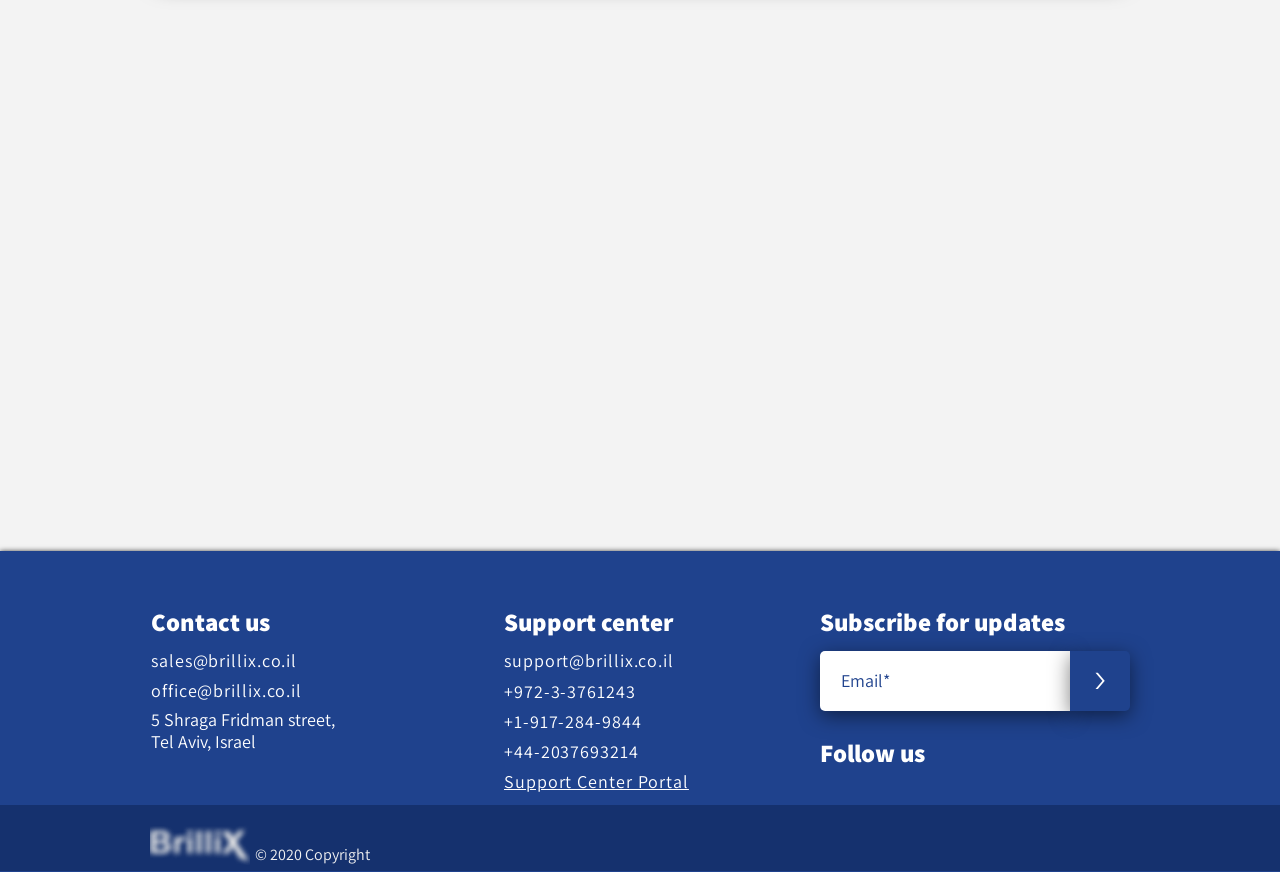Determine the bounding box coordinates of the clickable element necessary to fulfill the instruction: "Click on sales email". Provide the coordinates as four float numbers within the 0 to 1 range, i.e., [left, top, right, bottom].

[0.118, 0.74, 0.298, 0.774]